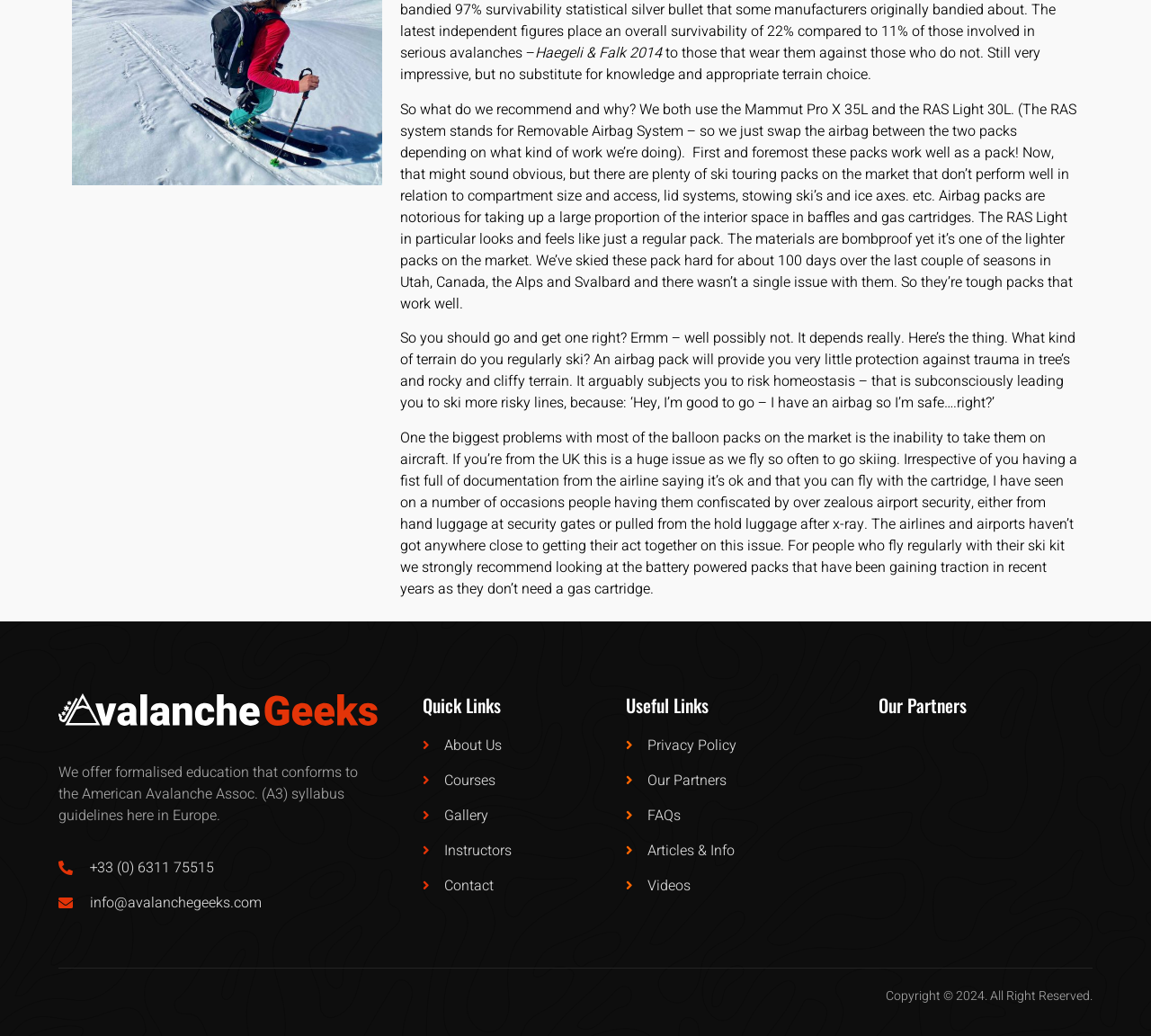Please identify the bounding box coordinates of the element that needs to be clicked to execute the following command: "Click the 'Contact' link". Provide the bounding box using four float numbers between 0 and 1, formatted as [left, top, right, bottom].

[0.367, 0.845, 0.536, 0.865]